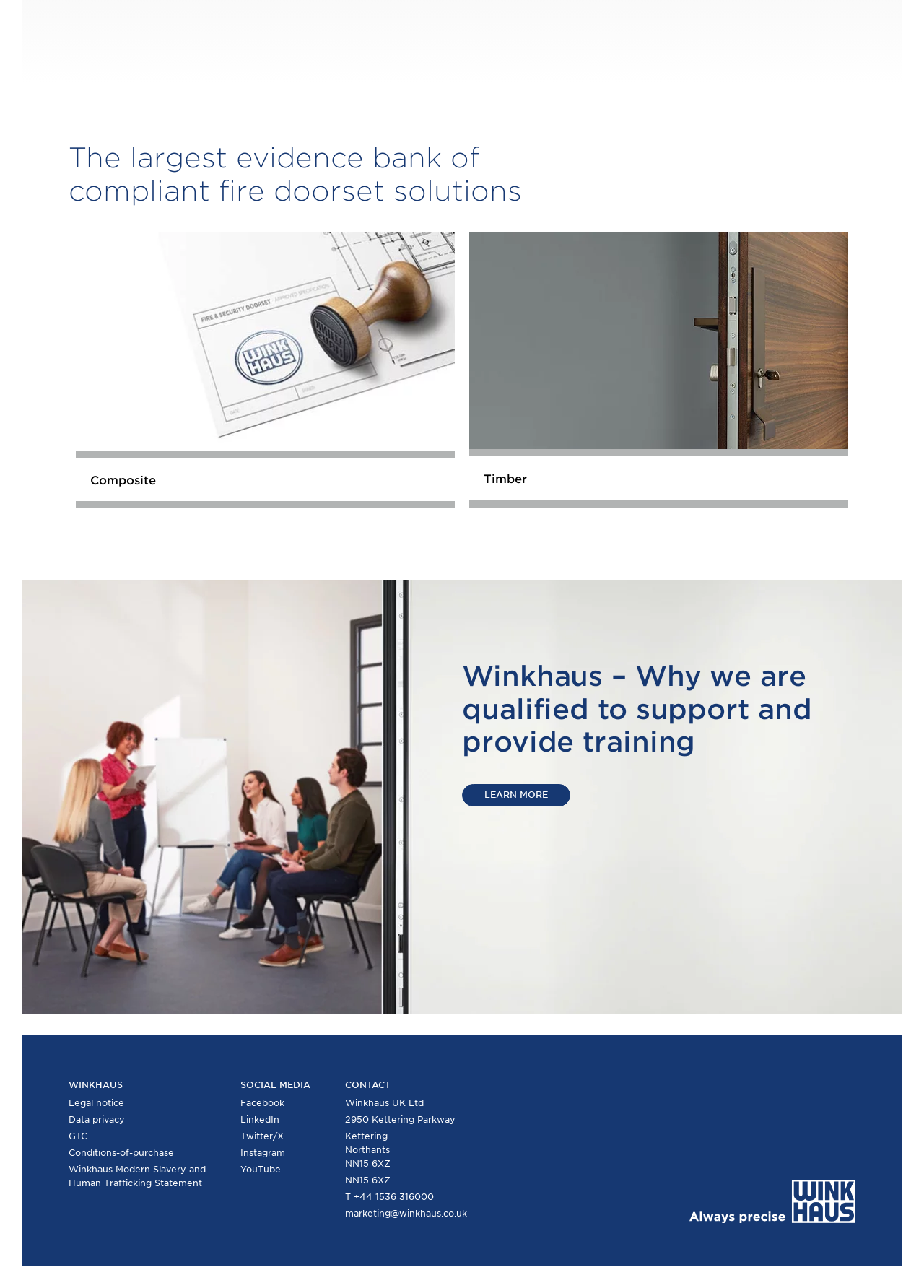Please determine the bounding box coordinates of the element to click on in order to accomplish the following task: "View Winkhaus on Facebook". Ensure the coordinates are four float numbers ranging from 0 to 1, i.e., [left, top, right, bottom].

[0.26, 0.853, 0.308, 0.861]